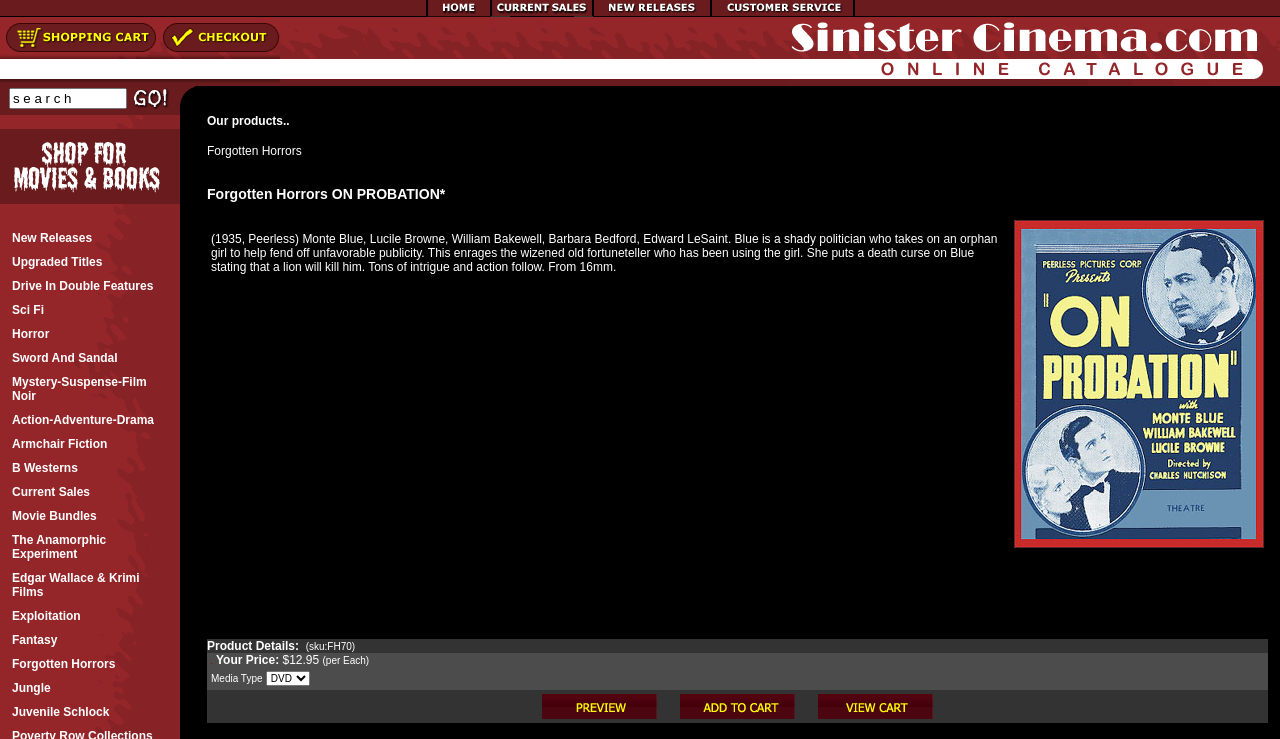What types of movies are available on the website?
Please give a well-detailed answer to the question.

The website offers various genres of movies, including Horror, Sci-Fi, Action-Adventure-Drama, and more. This can be inferred from the links available on the website, such as 'New Releases', 'Upgraded Titles', 'Drive In Double Features', and others, which suggest that the website offers a range of movie genres.